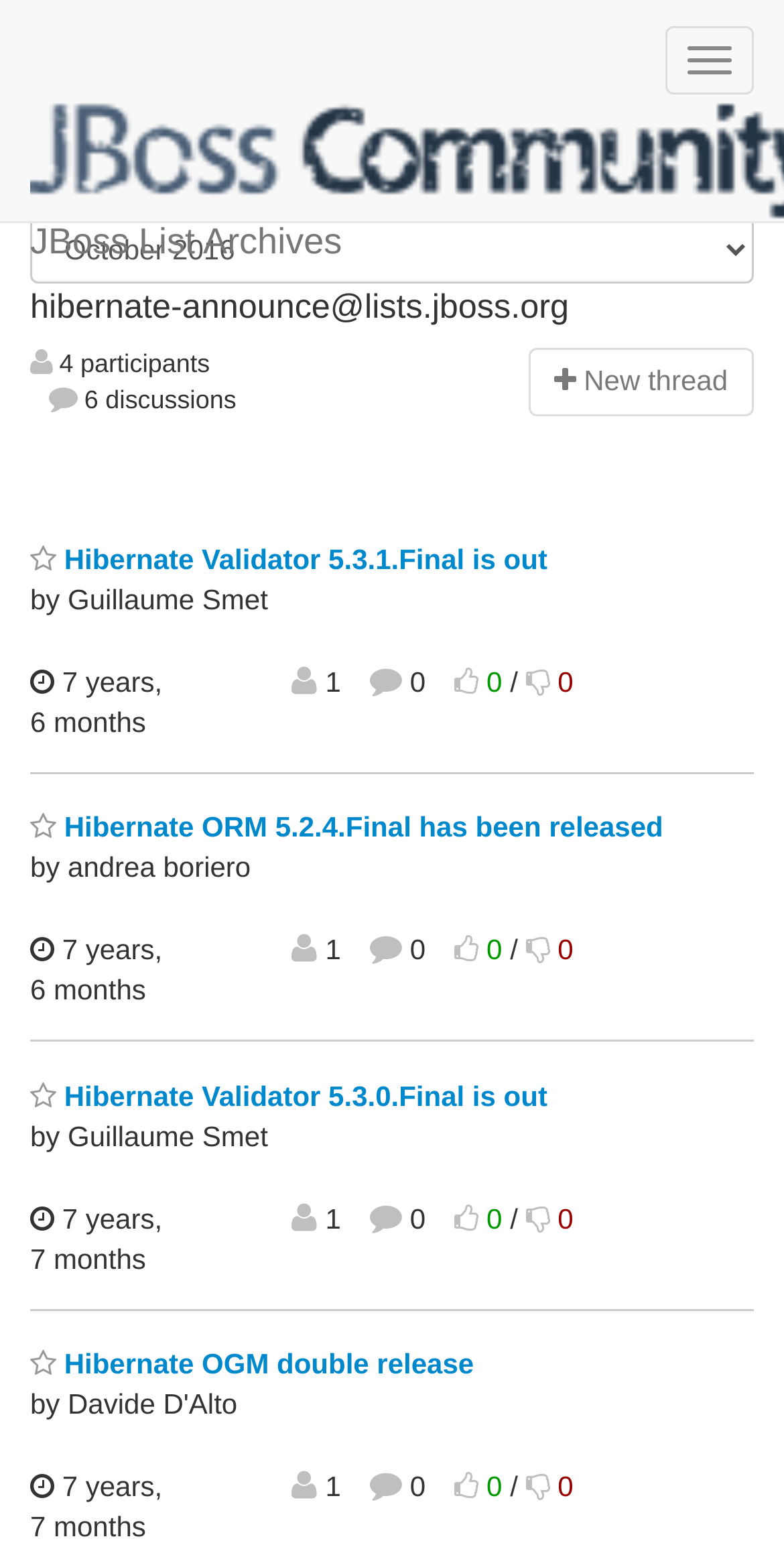What is the date of the third thread?
Based on the visual details in the image, please answer the question thoroughly.

I found the answer by looking at the generic text 'Tuesday, 11 October 2016 05:11:58' which is located above the title of the third thread, indicating the date of the thread.